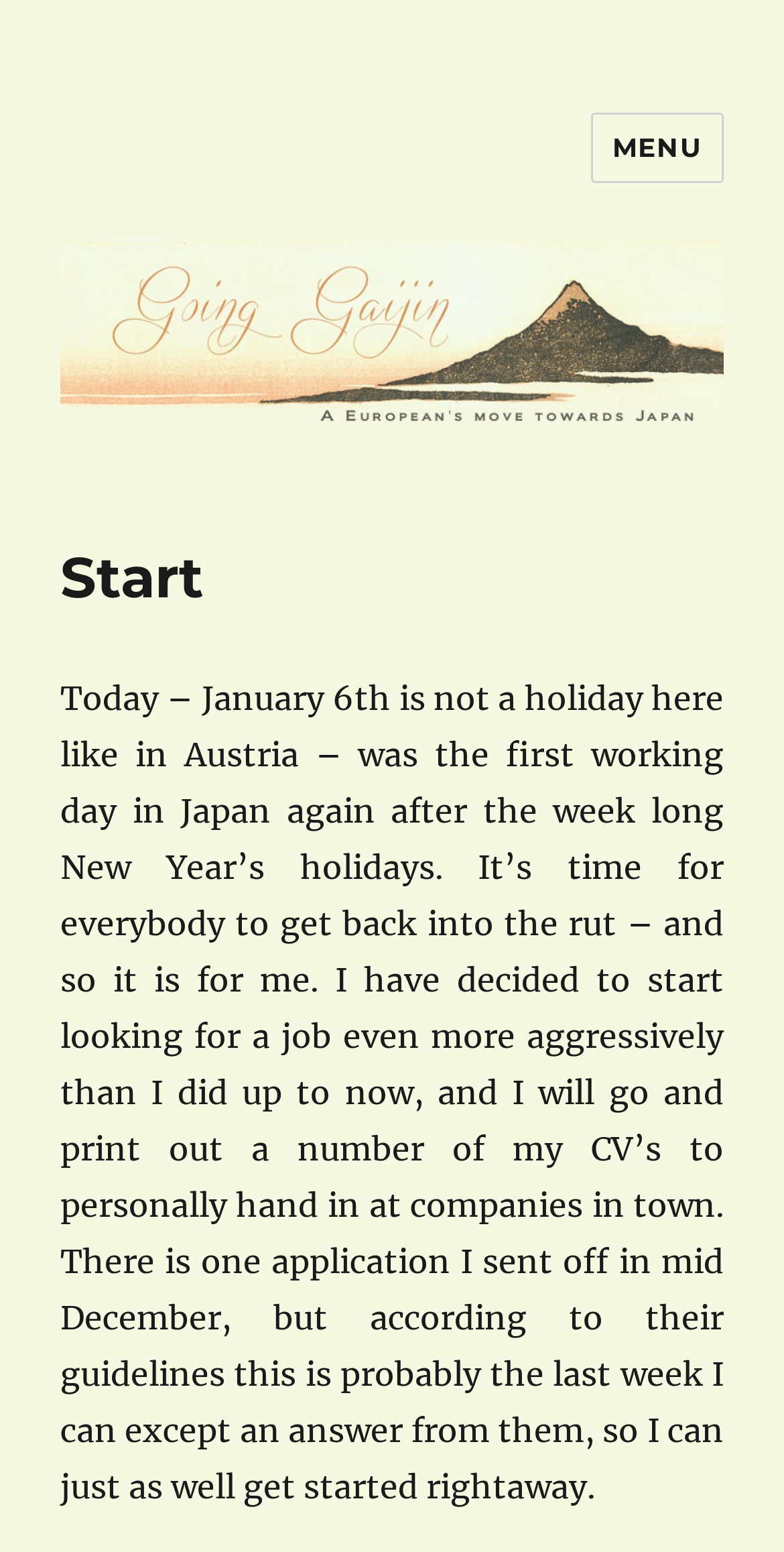Determine the bounding box of the UI component based on this description: "goinggaijin.com". The bounding box coordinates should be four float values between 0 and 1, i.e., [left, top, right, bottom].

[0.077, 0.095, 0.579, 0.132]